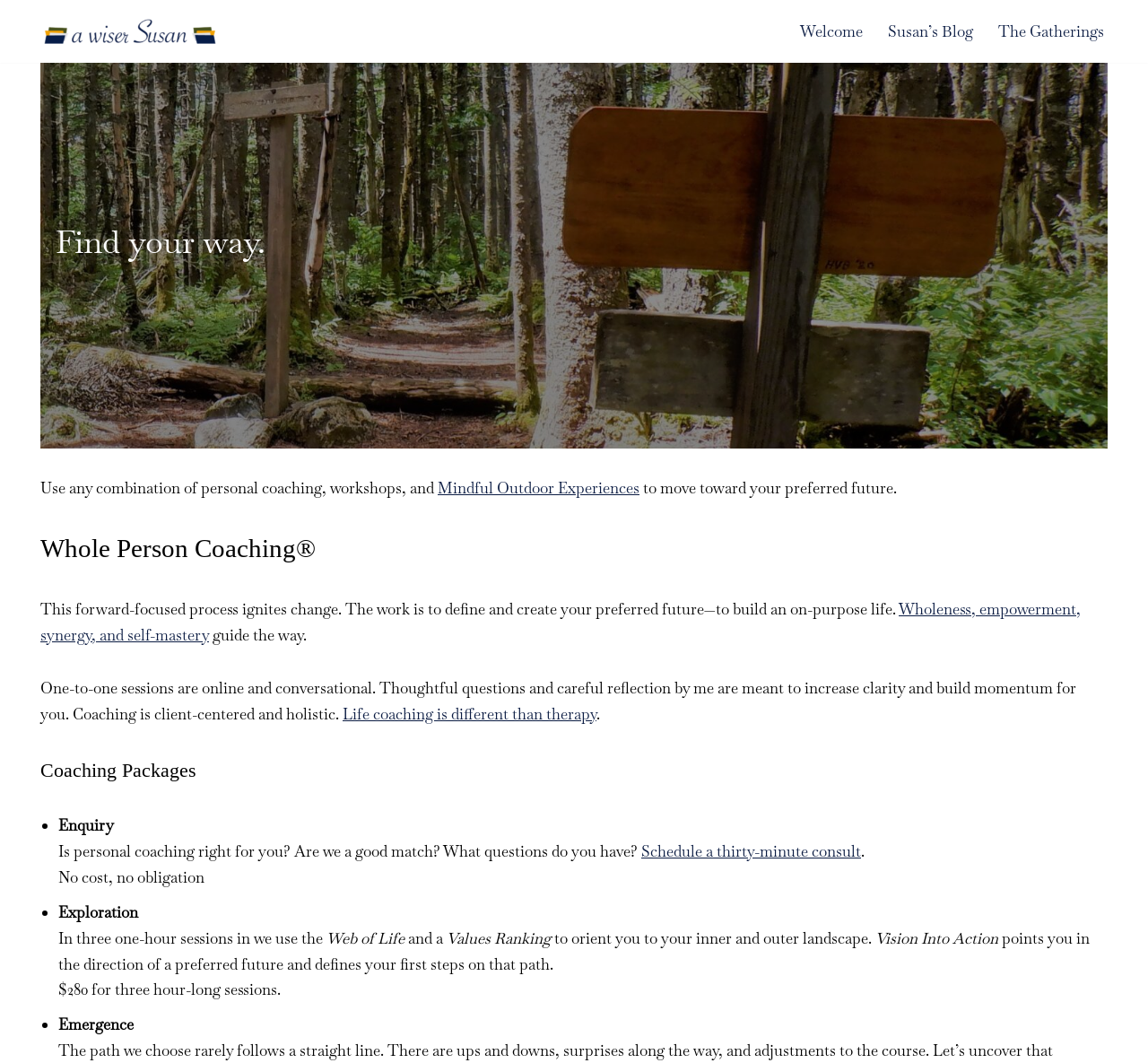Identify the bounding box coordinates of the region I need to click to complete this instruction: "Schedule a thirty-minute consult".

[0.559, 0.792, 0.75, 0.81]